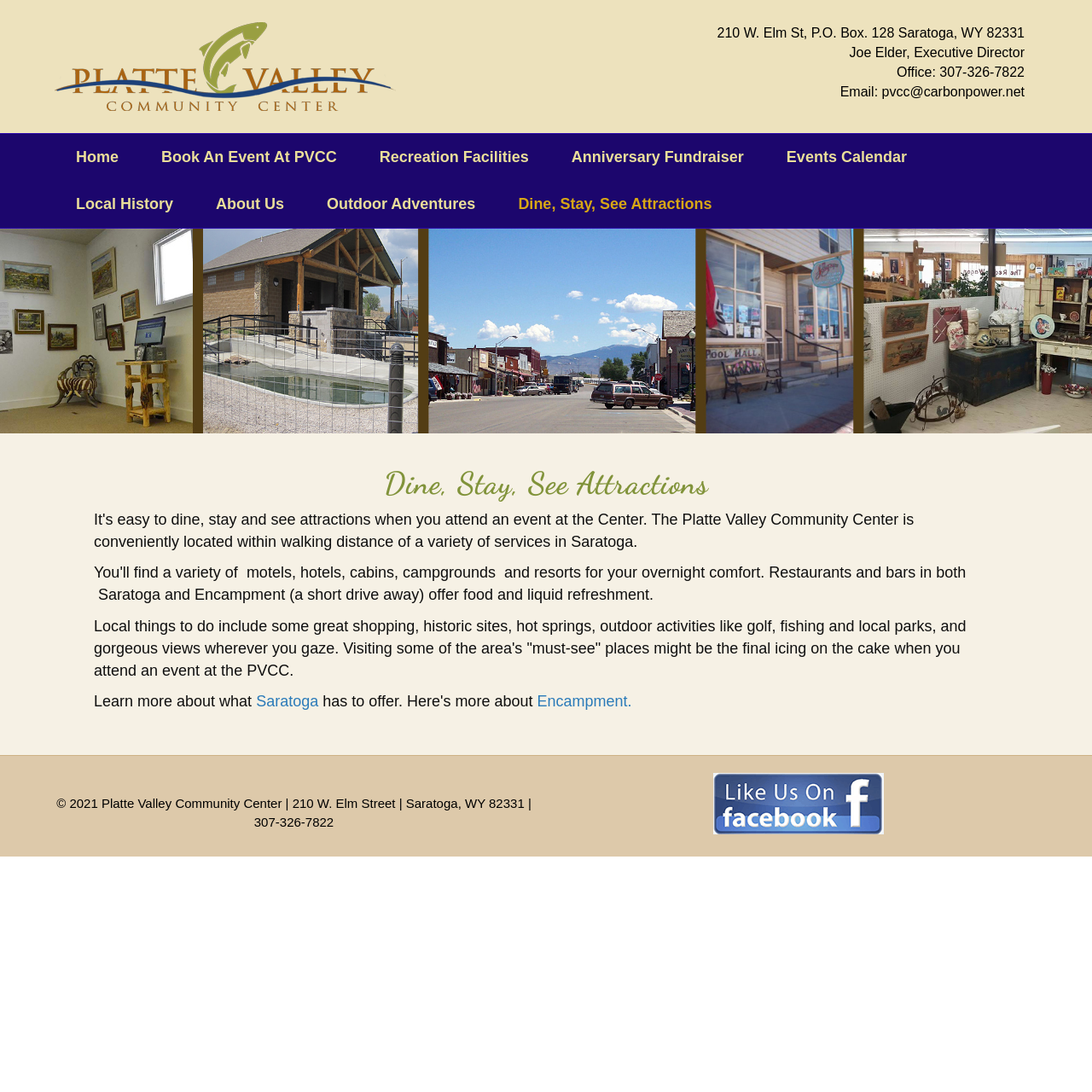Identify the coordinates of the bounding box for the element described below: "alt="Platte Valley Community Center"". Return the coordinates as four float numbers between 0 and 1: [left, top, right, bottom].

[0.05, 0.052, 0.362, 0.068]